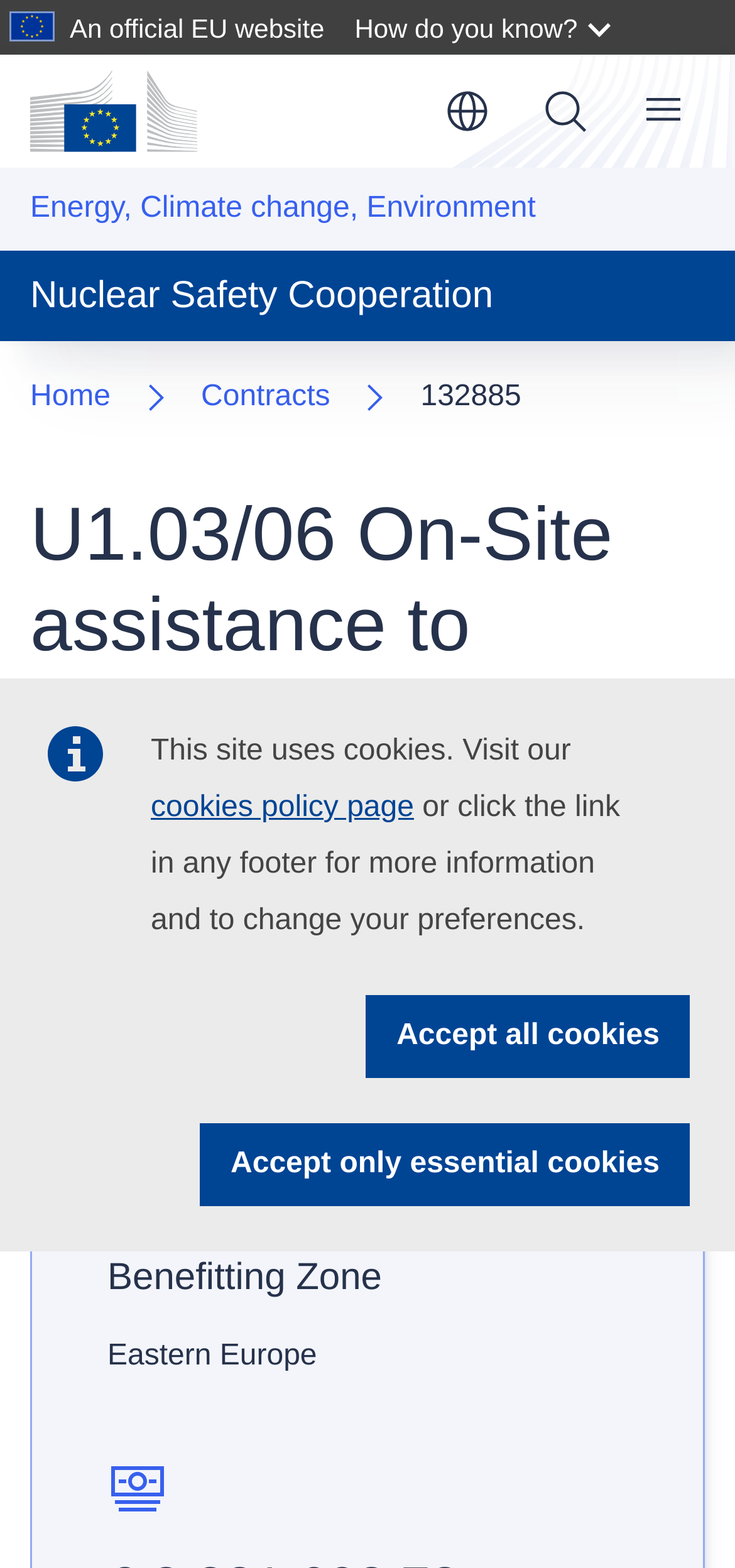Using the information shown in the image, answer the question with as much detail as possible: What is the name of the organization?

The name of the organization can be determined by looking at the top-left corner of the webpage, where the European Commission logo is displayed, along with the text 'European Commission'.